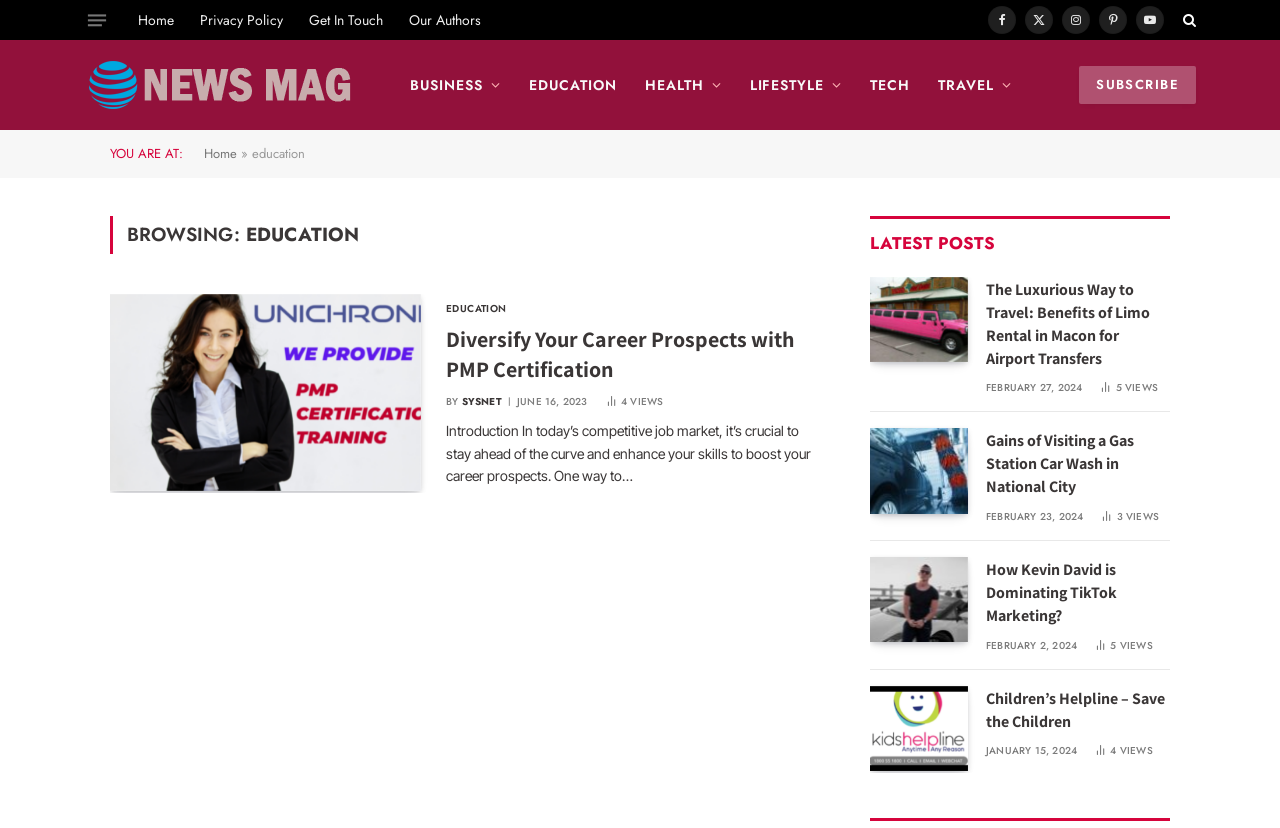Could you specify the bounding box coordinates for the clickable section to complete the following instruction: "Click on the 'Menu' button"?

[0.069, 0.007, 0.083, 0.041]